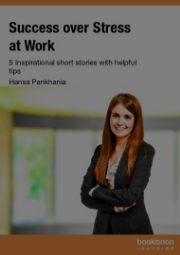Please provide a brief answer to the following inquiry using a single word or phrase:
What is the woman in the foreground wearing?

A black outfit